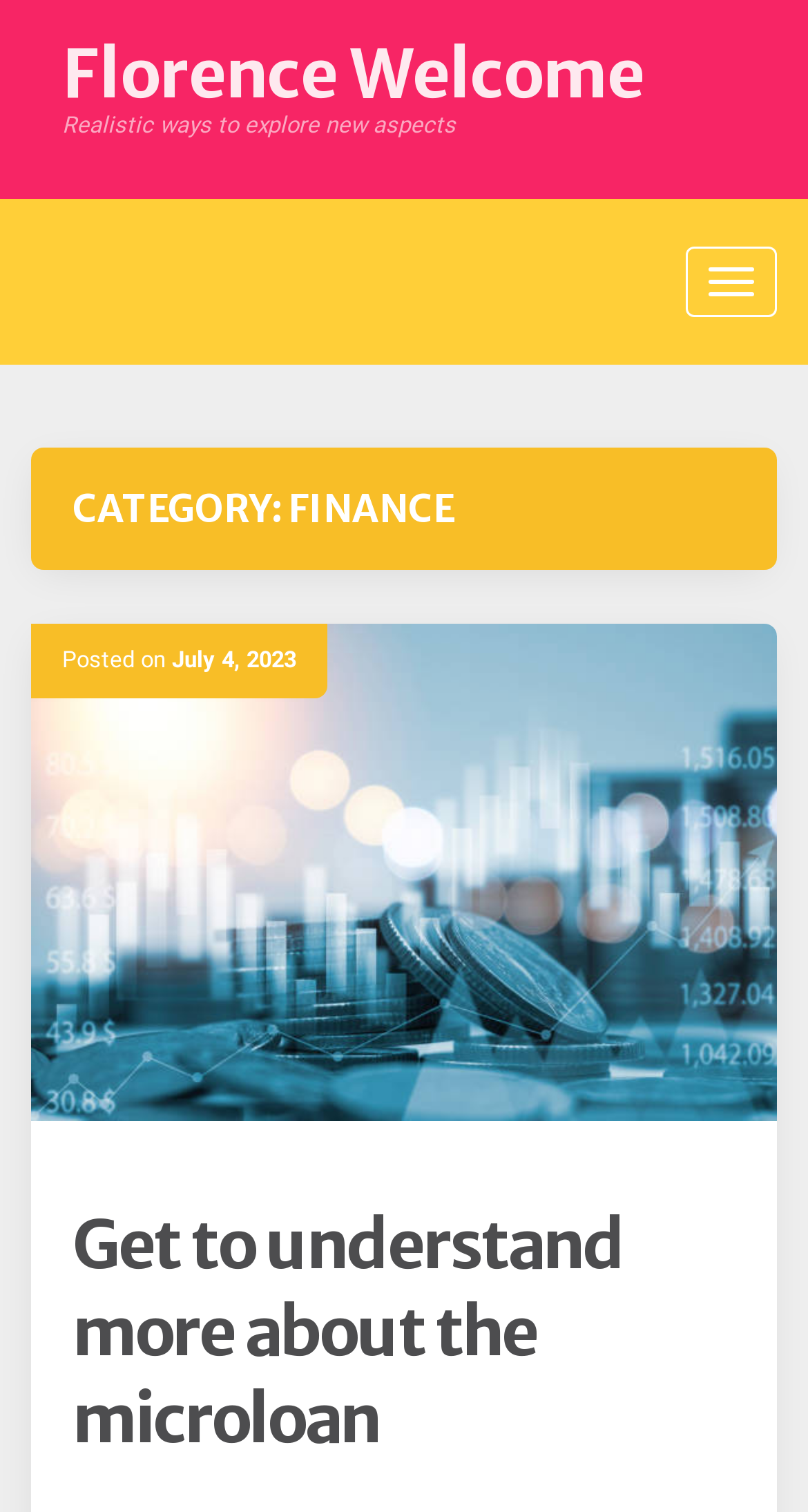Answer the following in one word or a short phrase: 
What is the topic of the post?

microloan